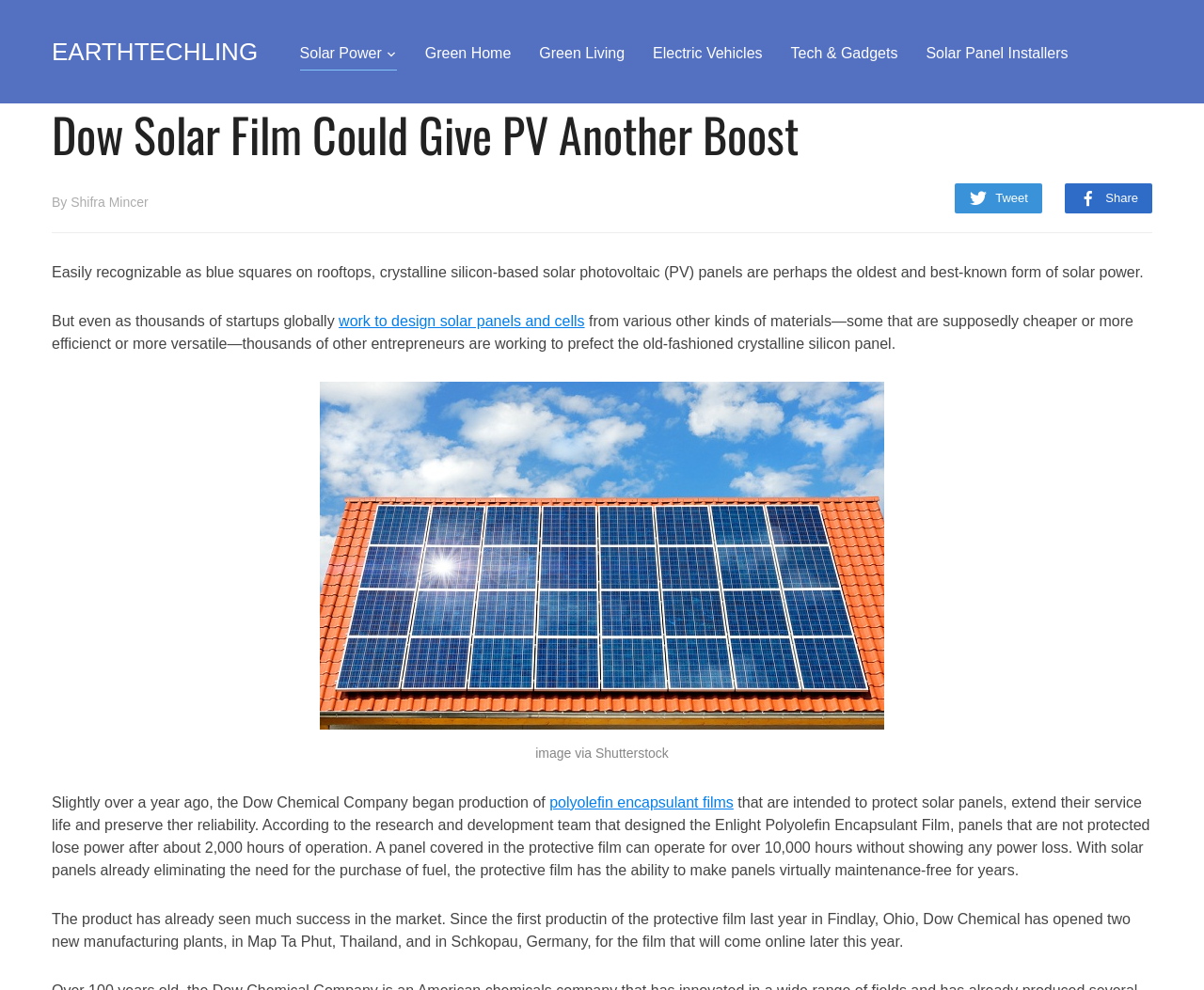Identify the bounding box coordinates of the region I need to click to complete this instruction: "View the image of solar panels from Dow Chemical".

[0.266, 0.552, 0.734, 0.568]